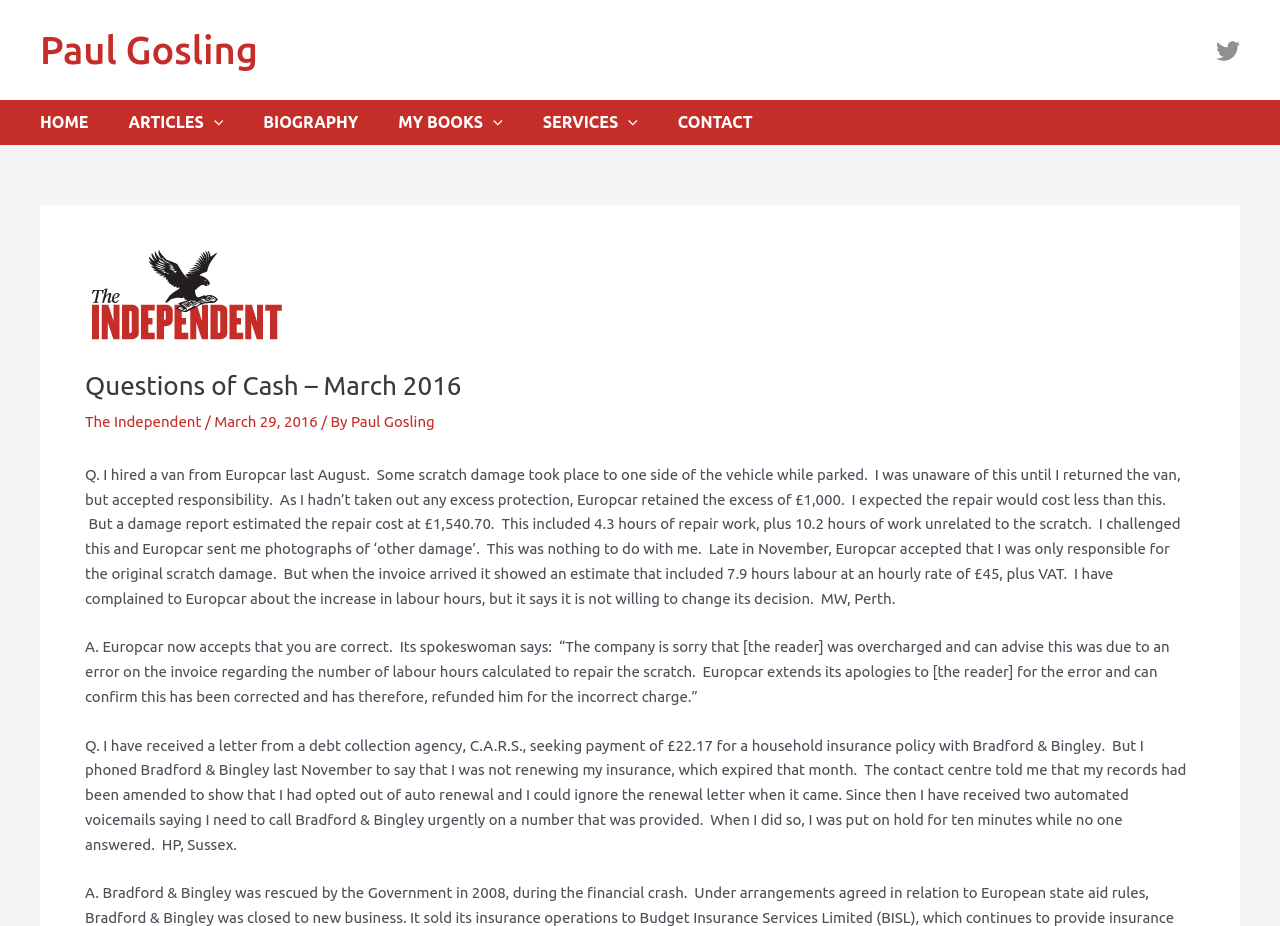Can you specify the bounding box coordinates for the region that should be clicked to fulfill this instruction: "Click on the 'HOME' link".

[0.031, 0.108, 0.1, 0.157]